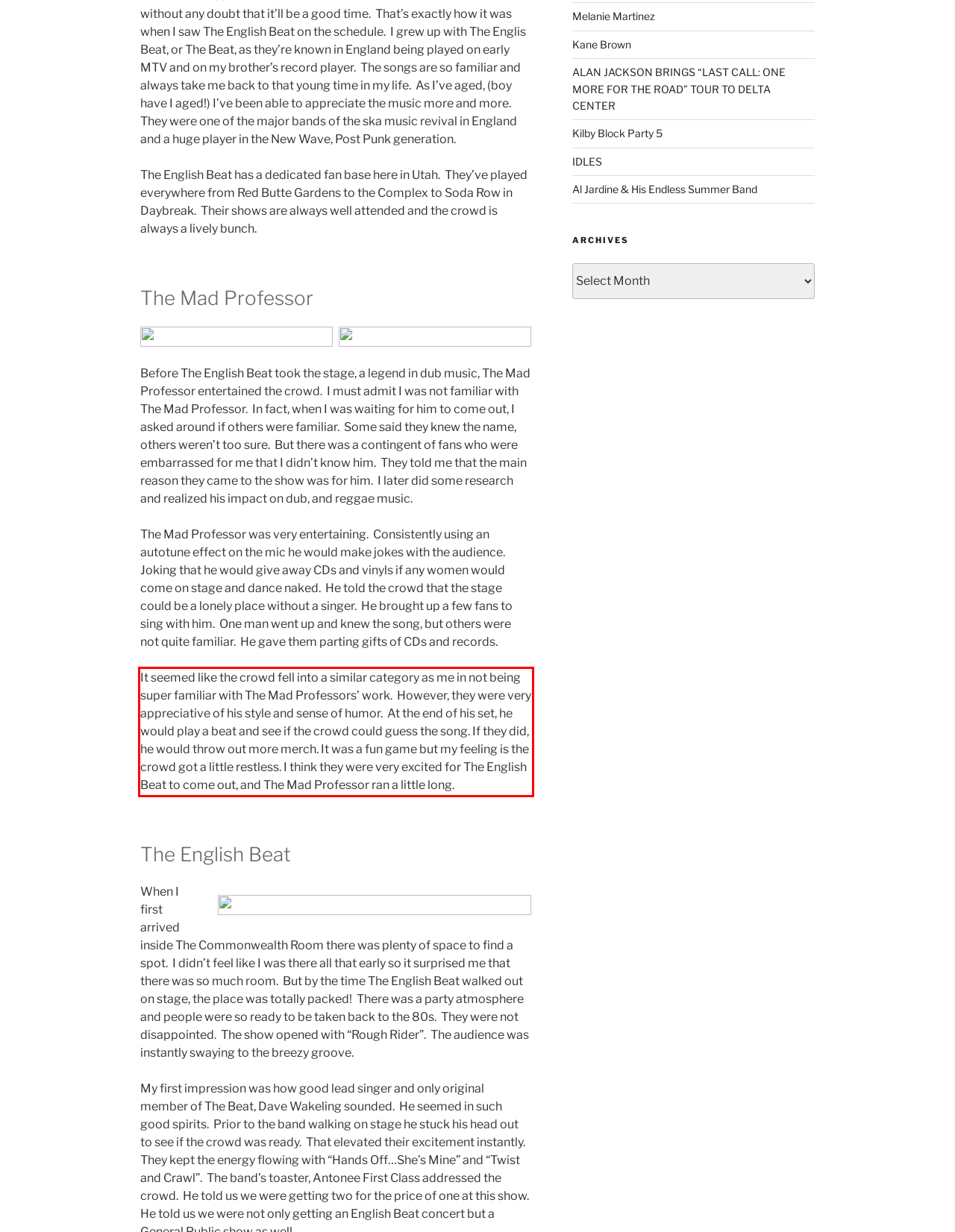Look at the provided screenshot of the webpage and perform OCR on the text within the red bounding box.

It seemed like the crowd fell into a similar category as me in not being super familiar with The Mad Professors’ work. However, they were very appreciative of his style and sense of humor. At the end of his set, he would play a beat and see if the crowd could guess the song. If they did, he would throw out more merch. It was a fun game but my feeling is the crowd got a little restless. I think they were very excited for The English Beat to come out, and The Mad Professor ran a little long.